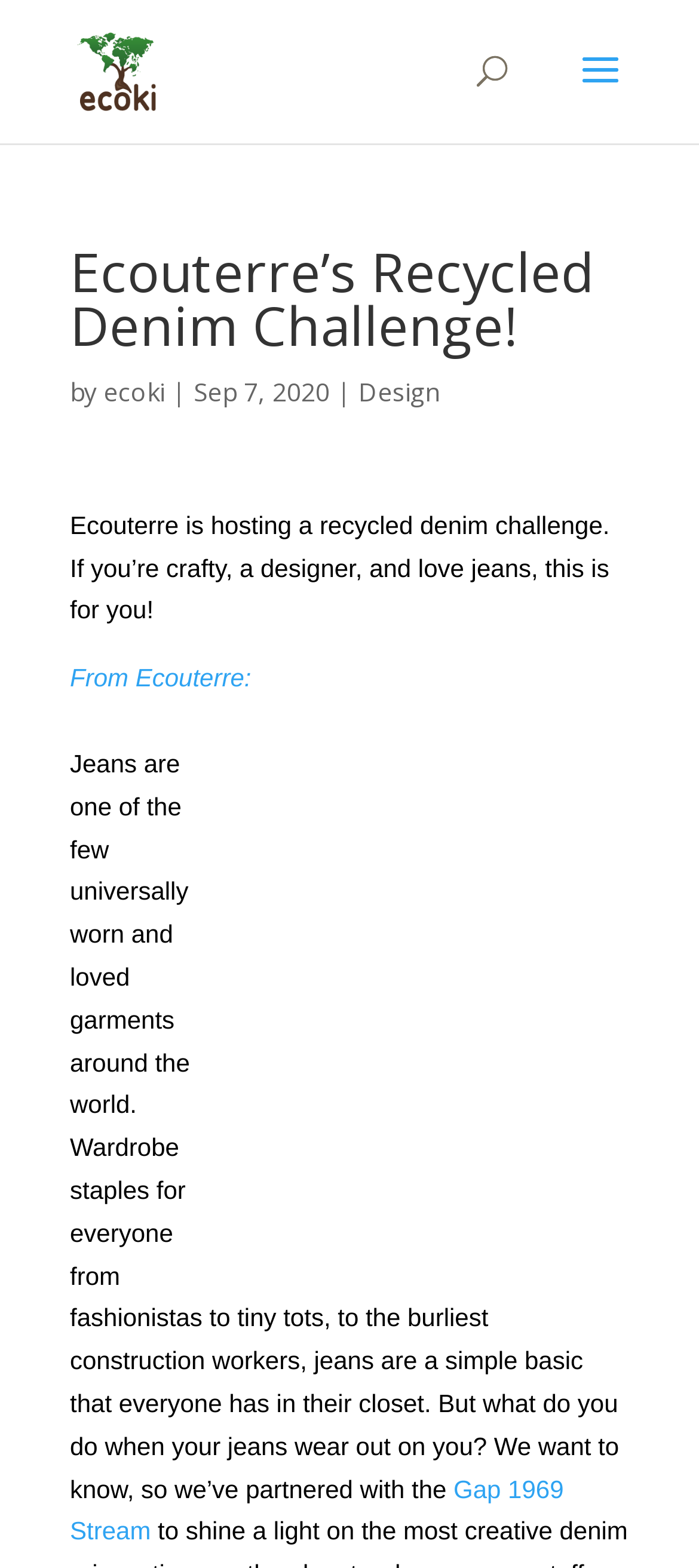Please determine the bounding box coordinates, formatted as (top-left x, top-left y, bottom-right x, bottom-right y), with all values as floating point numbers between 0 and 1. Identify the bounding box of the region described as: Gap 1969 Stream

[0.1, 0.94, 0.806, 0.986]